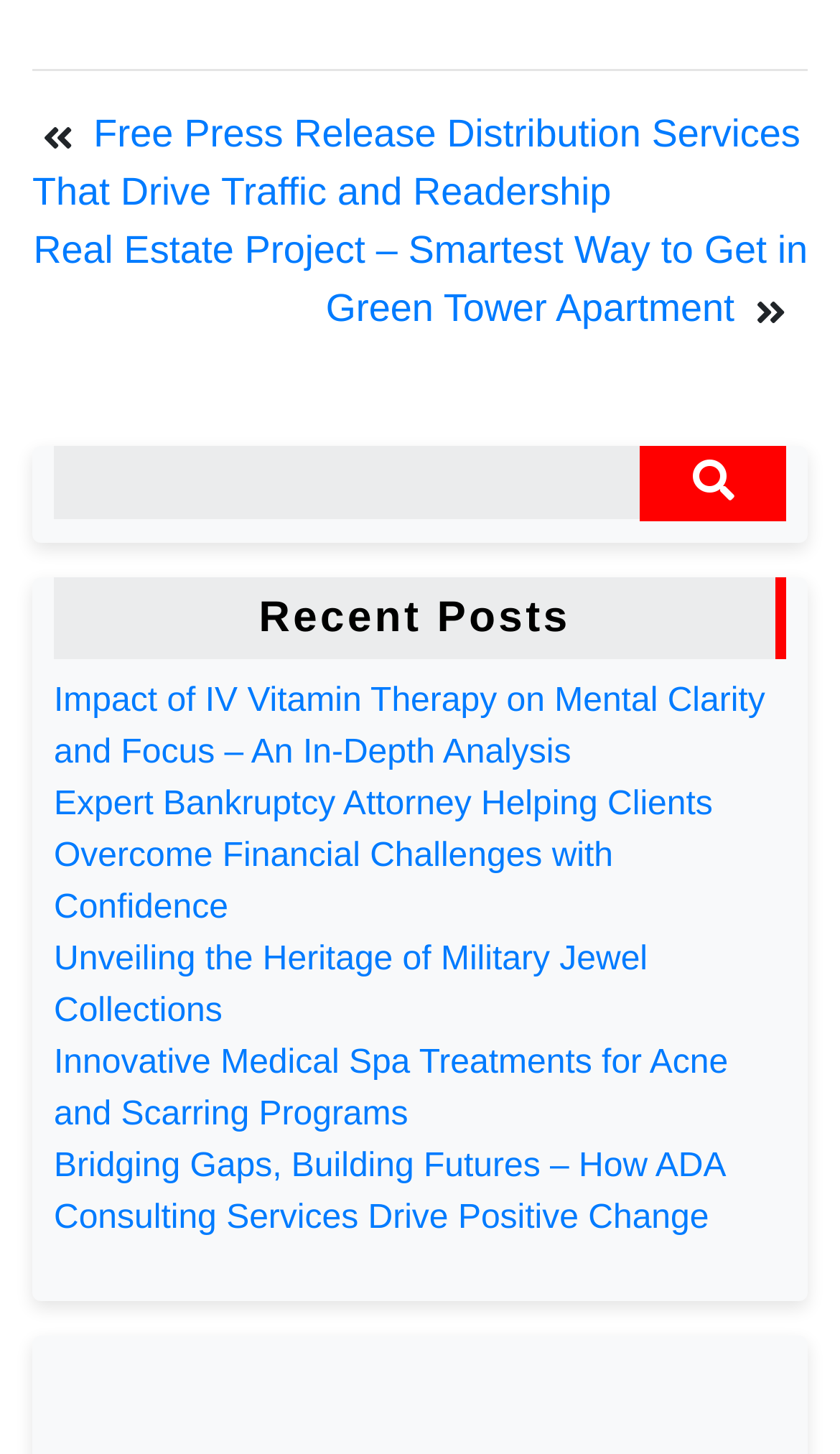Please locate the bounding box coordinates of the region I need to click to follow this instruction: "search for something".

[0.064, 0.307, 0.762, 0.357]